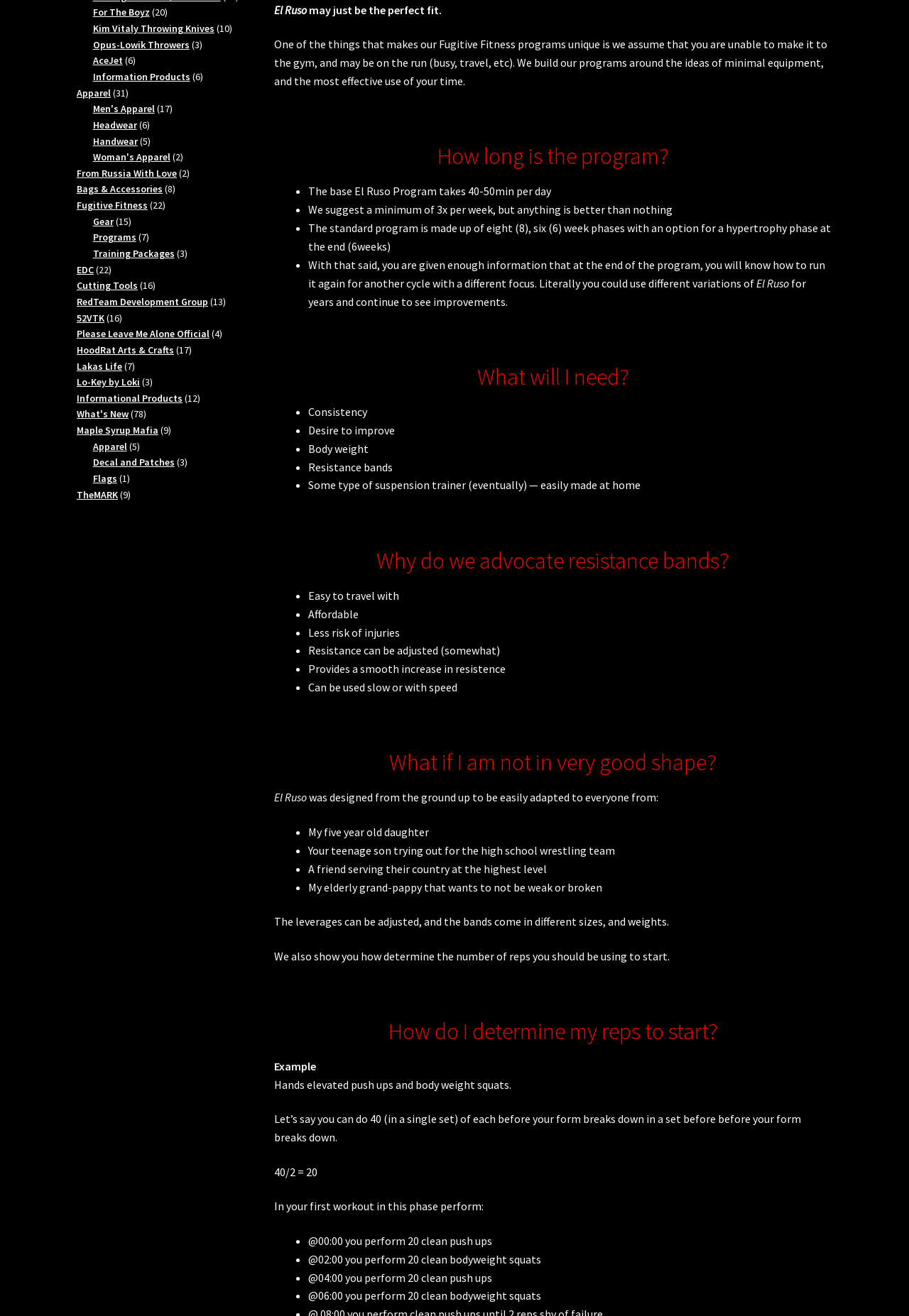Provide the bounding box coordinates, formatted as (top-left x, top-left y, bottom-right x, bottom-right y), with all values being floating point numbers between 0 and 1. Identify the bounding box of the UI element that matches the description: HoodRat Arts & Crafts

[0.084, 0.261, 0.191, 0.271]